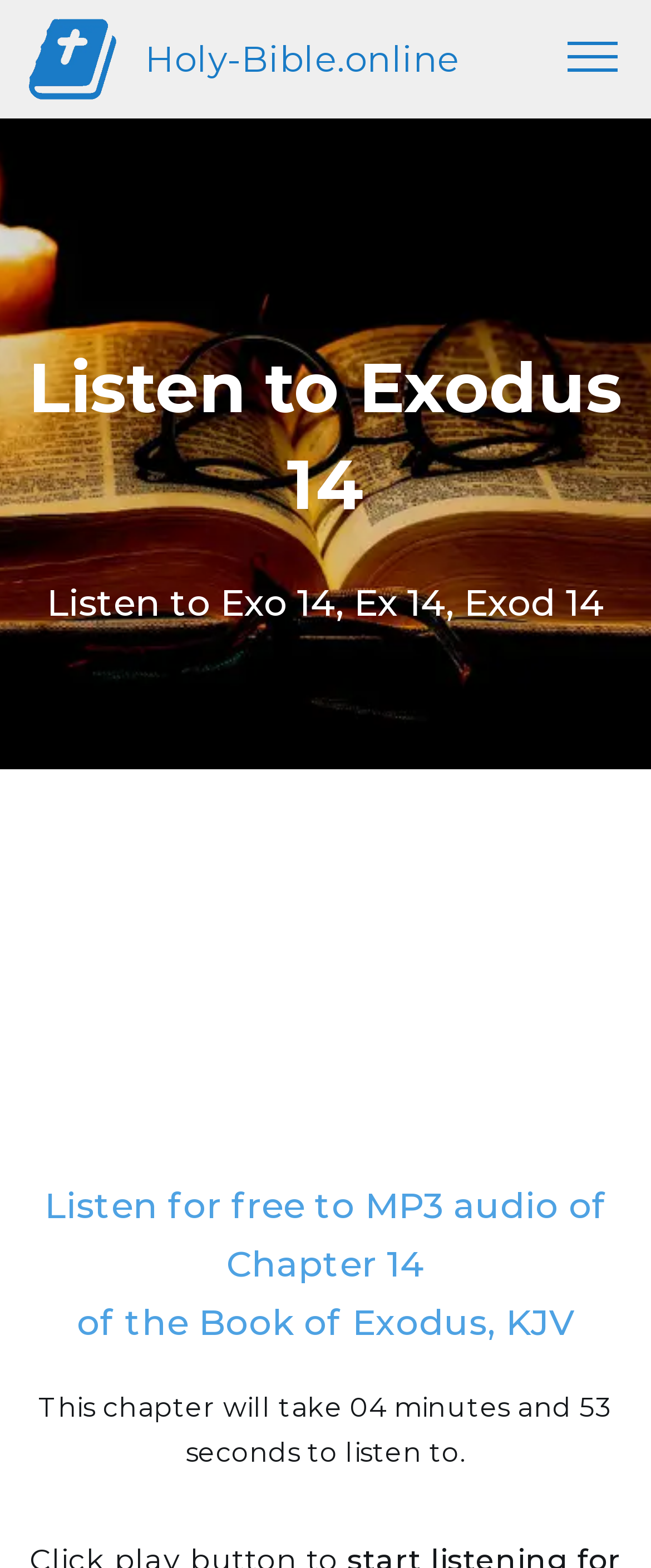What is the duration of this chapter?
Give a detailed and exhaustive answer to the question.

I found the answer by looking at the StaticText element that says 'This chapter will take 04 minutes and 53 seconds to listen to.'